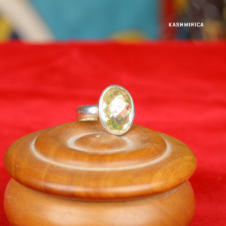Answer the question using only one word or a concise phrase: What is the material of the ring's band?

Silver